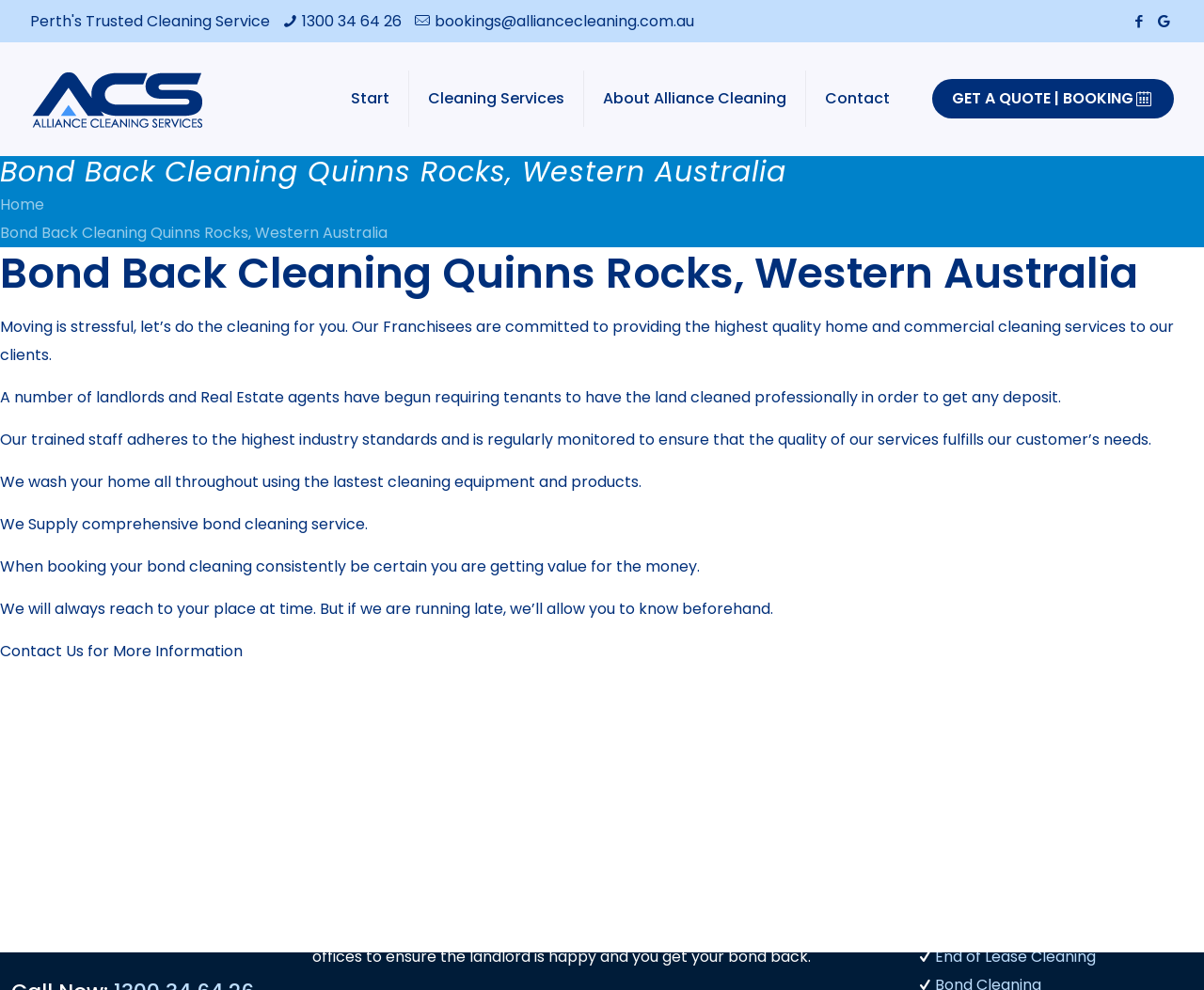Based on the image, provide a detailed response to the question:
Can I get a quote for cleaning services?

I found a link at the top of the webpage that says 'GET A QUOTE | BOOKING', which suggests that it is possible to get a quote for cleaning services.